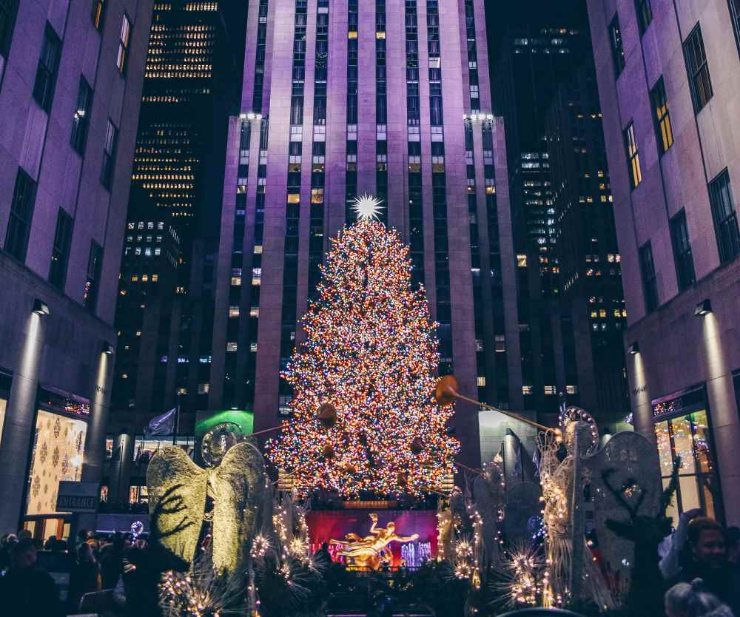What surrounds the tree?
Look at the webpage screenshot and answer the question with a detailed explanation.

According to the caption, the tree is surrounded by 'beautifully decorated angel figures', which contribute to the enchanting atmosphere of the scene.